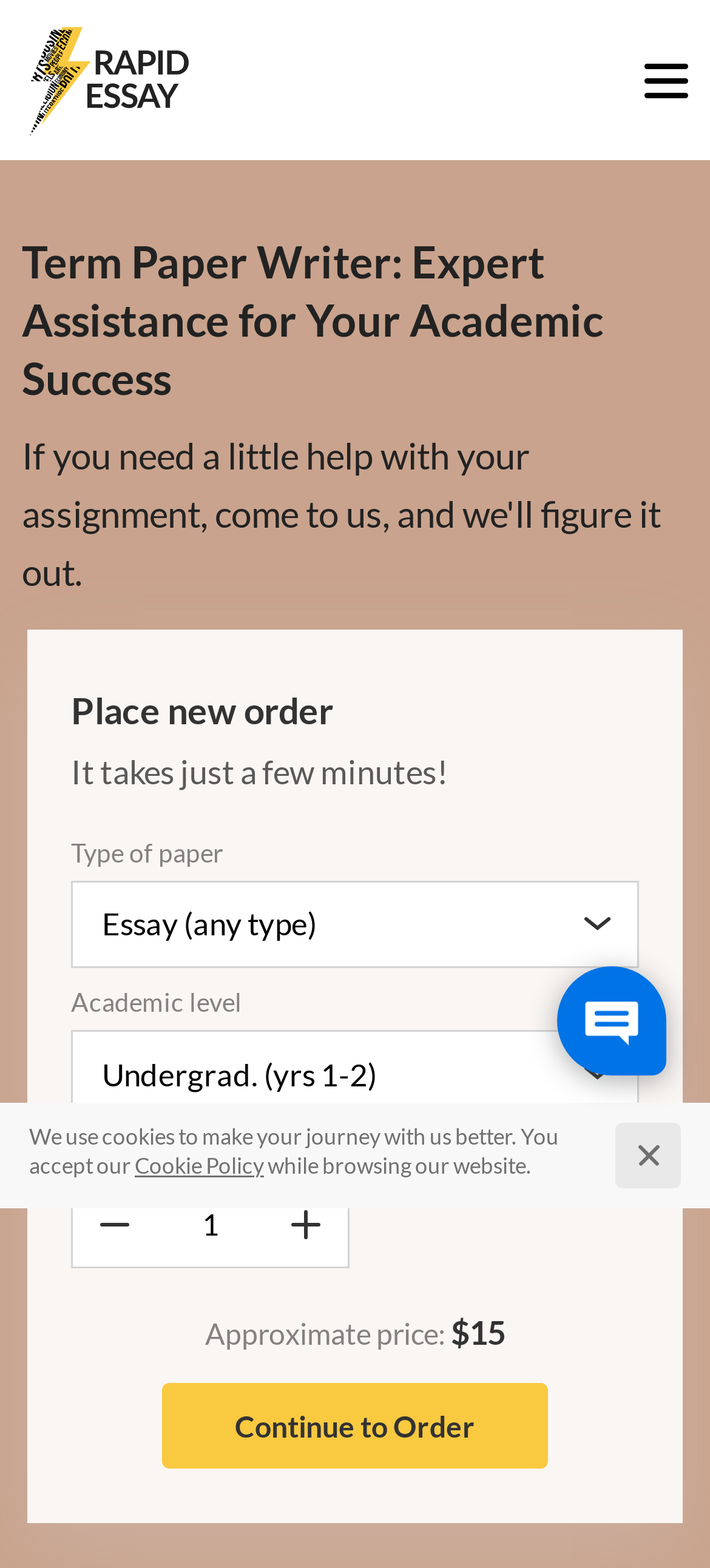What is the approximate price for 1 page?
Use the information from the screenshot to give a comprehensive response to the question.

I found the StaticText elements with the text 'Approximate price:' and '$15', which indicates that the approximate price for 1 page is $15.